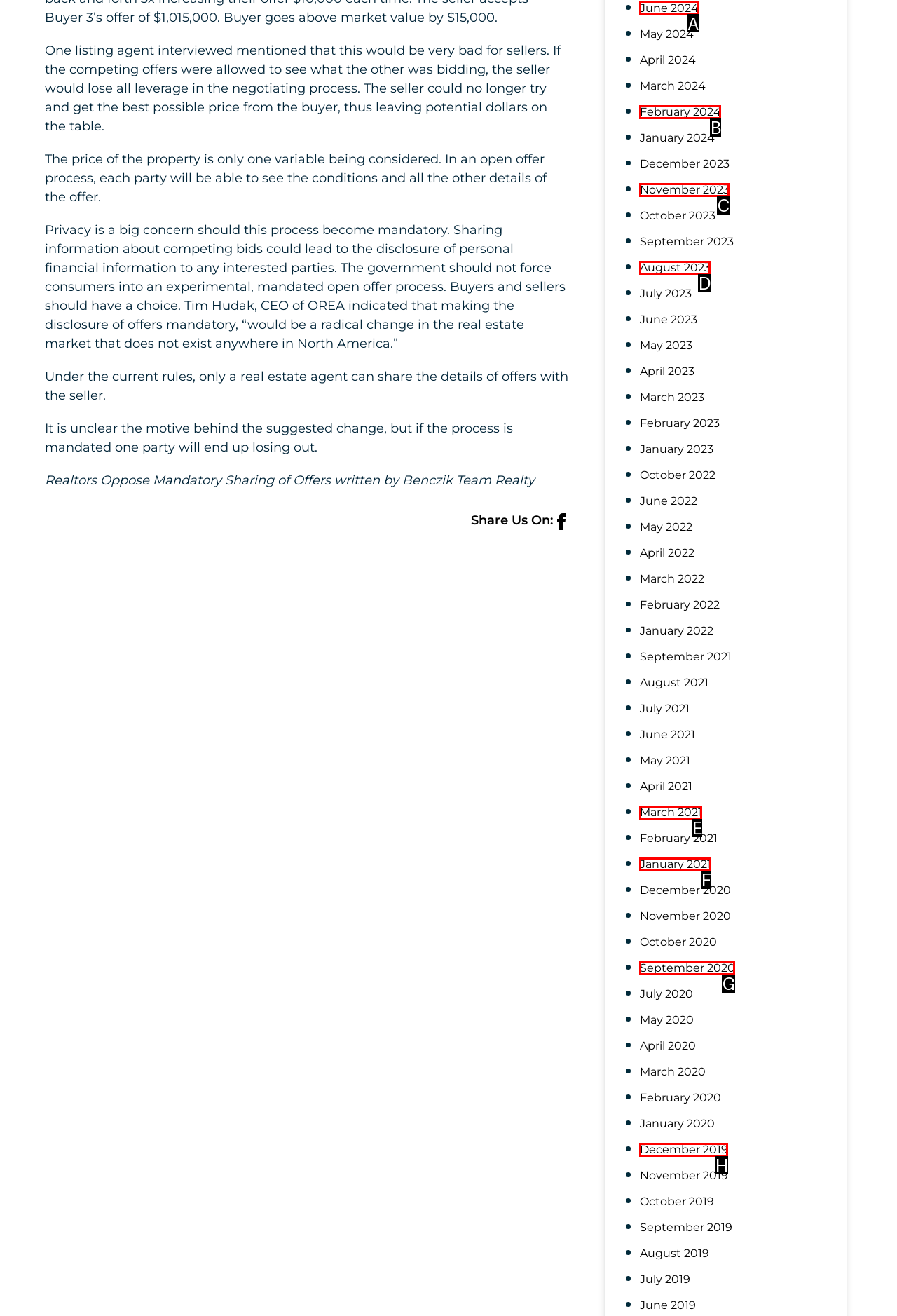Find the HTML element to click in order to complete this task: View article from June 2024
Answer with the letter of the correct option.

A